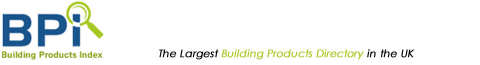Explain all the elements you observe in the image.

The image showcases the logo of BPindex, which is described as "The Largest Building Products Directory in the UK." The logo features a magnifying glass icon, symbolizing the platform's role in helping users find a wide range of building products and resources efficiently. The text accompanying the logo emphasizes BPindex's prominence and utility within the construction industry in the UK, suggesting a comprehensive and accessible resource for both professionals and consumers seeking building solutions.